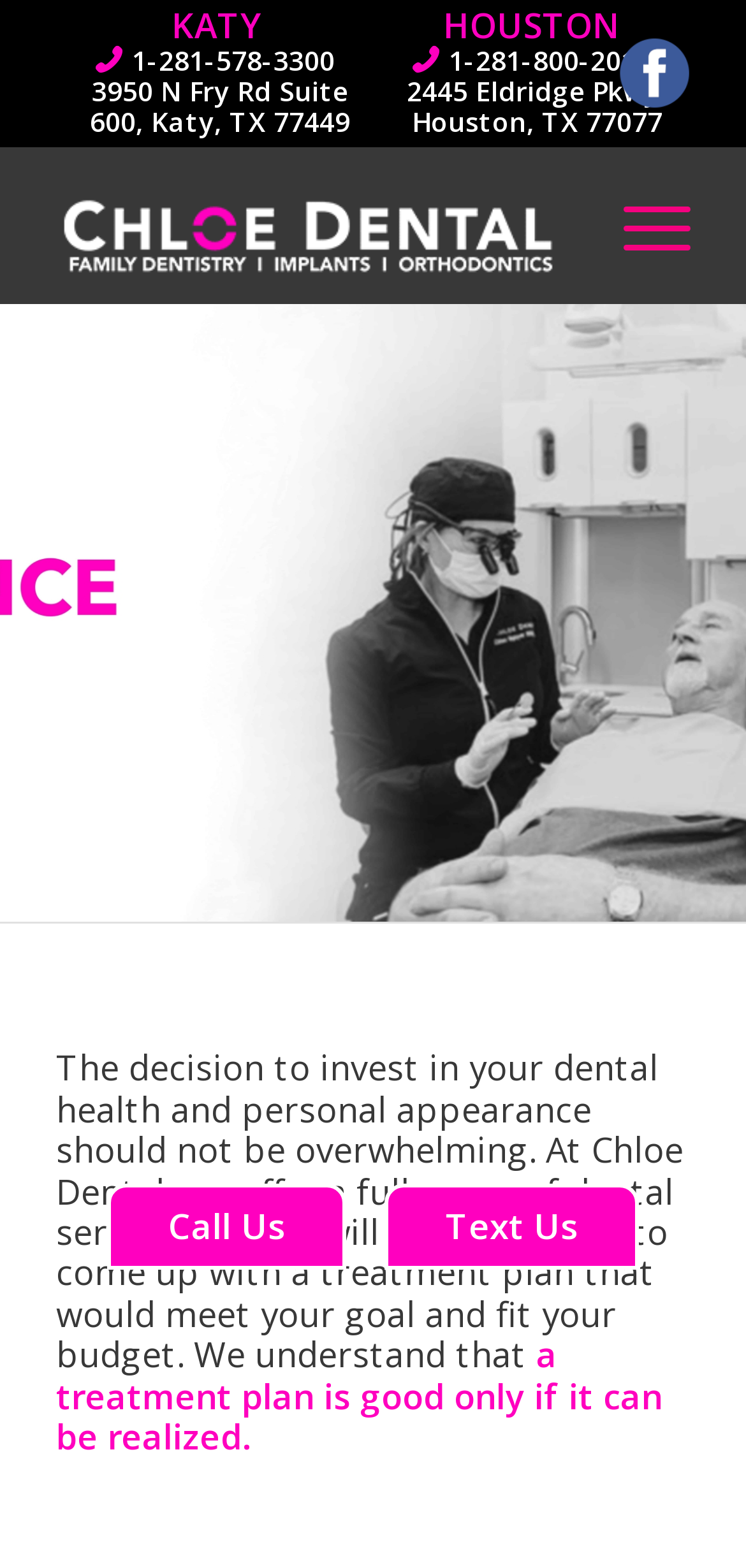Identify the bounding box coordinates of the clickable region to carry out the given instruction: "Call the office".

[0.144, 0.754, 0.464, 0.81]